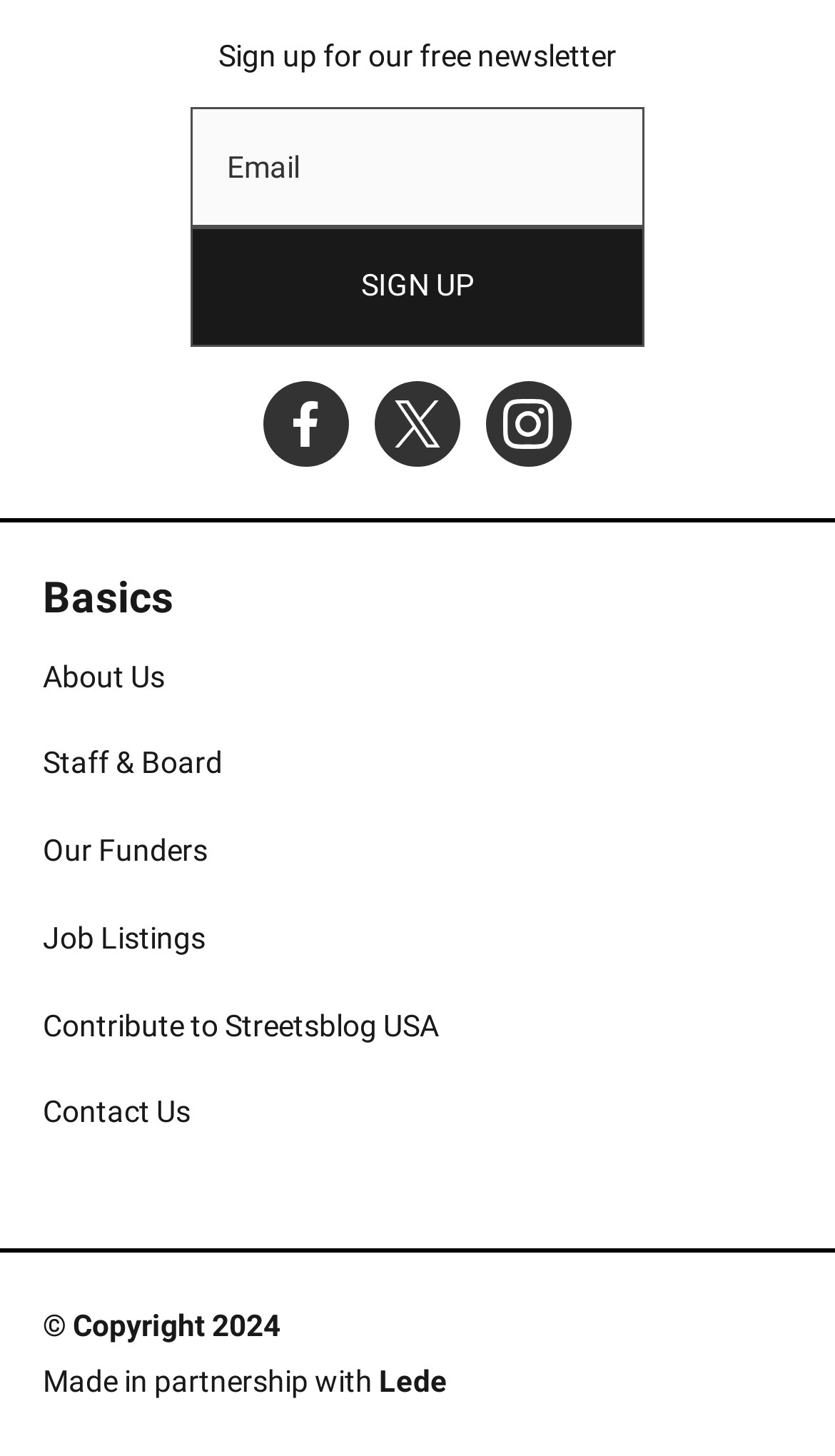Determine the bounding box coordinates of the clickable region to carry out the instruction: "Contact Us".

[0.051, 0.749, 0.228, 0.781]